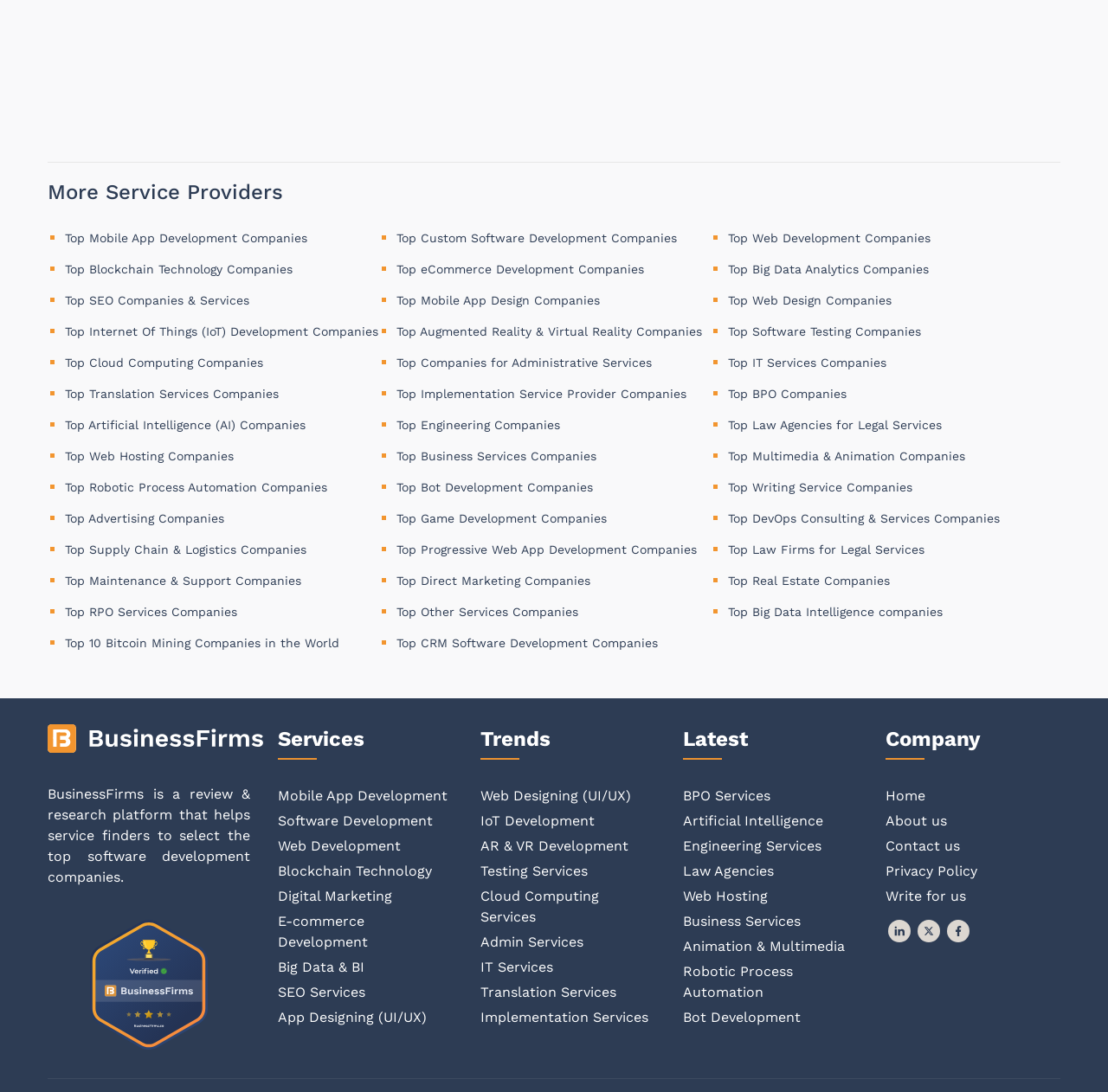Answer the question below with a single word or a brief phrase: 
Is there a category for game development service providers?

Yes